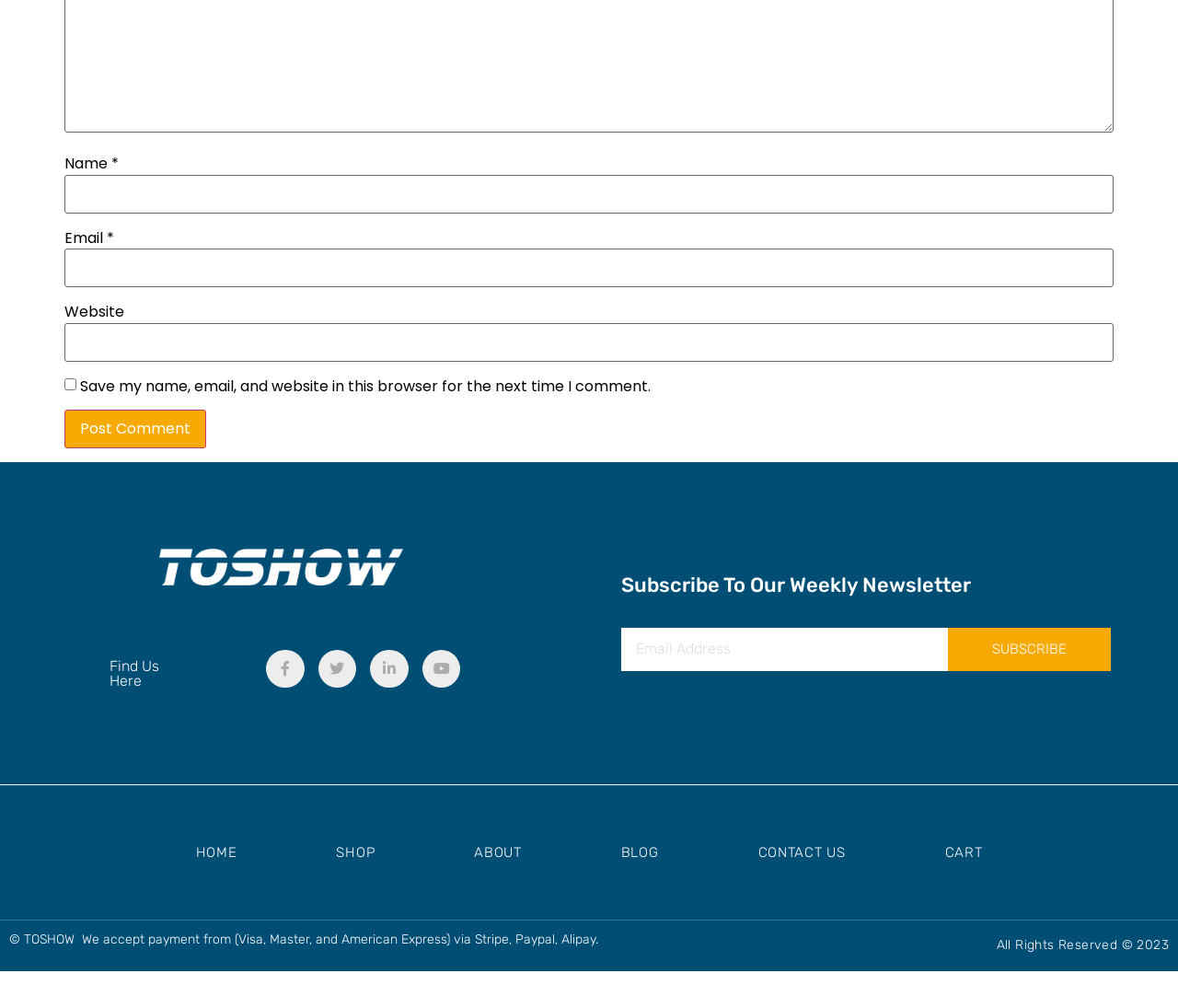What payment methods are accepted?
Please answer the question as detailed as possible based on the image.

The footer of the webpage mentions that the website accepts payment from Visa, Master, and American Express via Stripe, Paypal, and Alipay, indicating that these are the accepted payment methods.